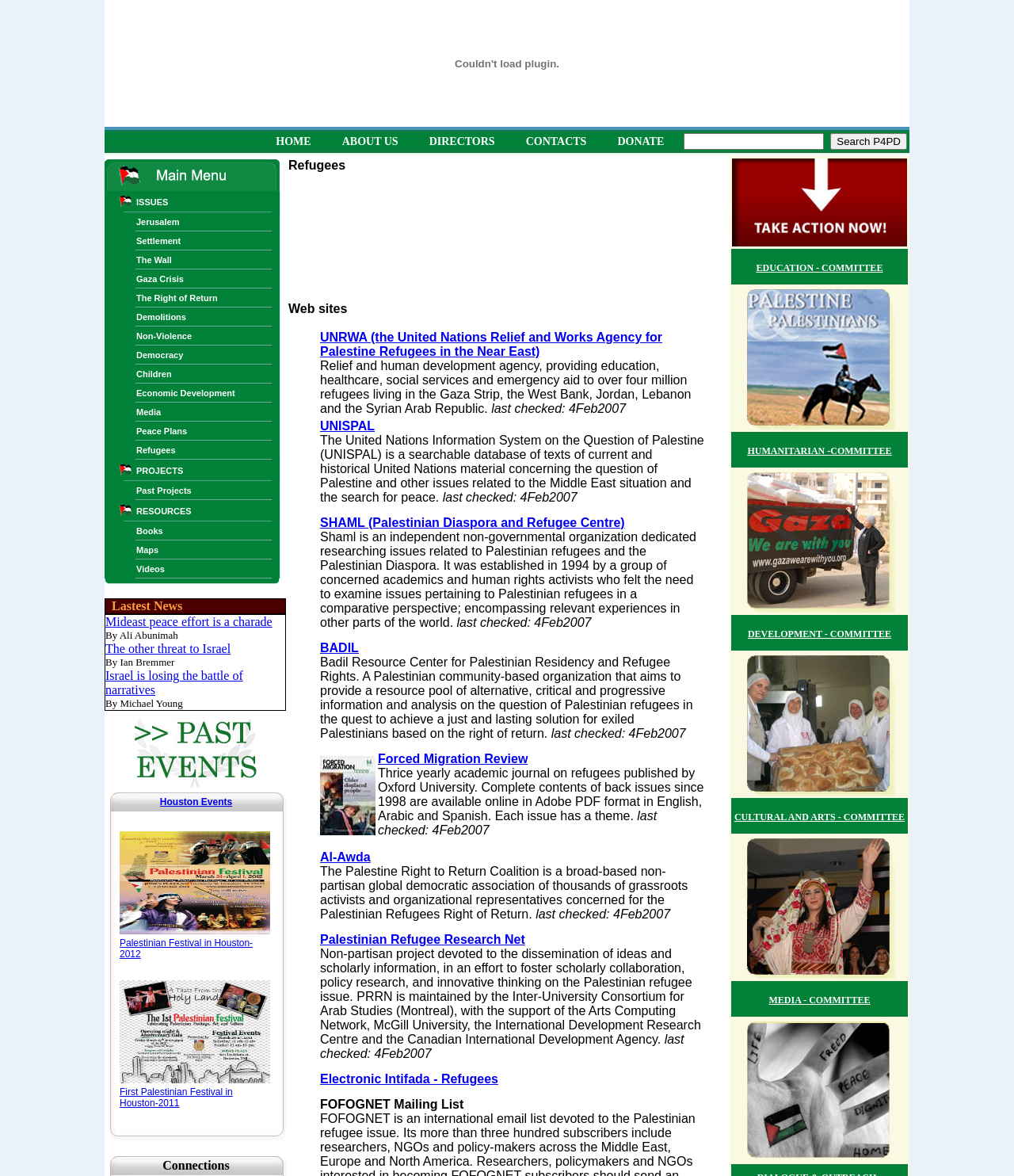What is the name of the organization?
Relying on the image, give a concise answer in one word or a brief phrase.

Palestinians for Peace and Democracy